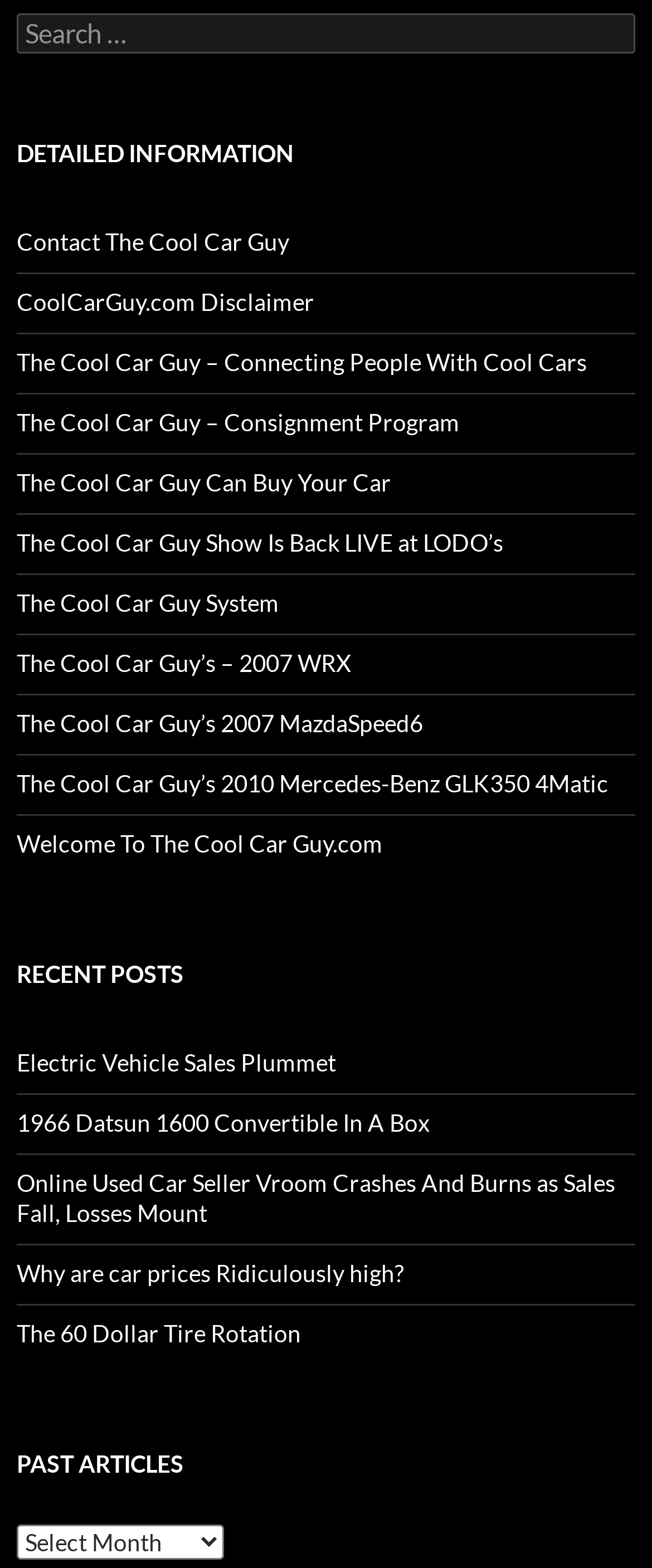Reply to the question with a single word or phrase:
What is the main topic of the webpage?

Cars